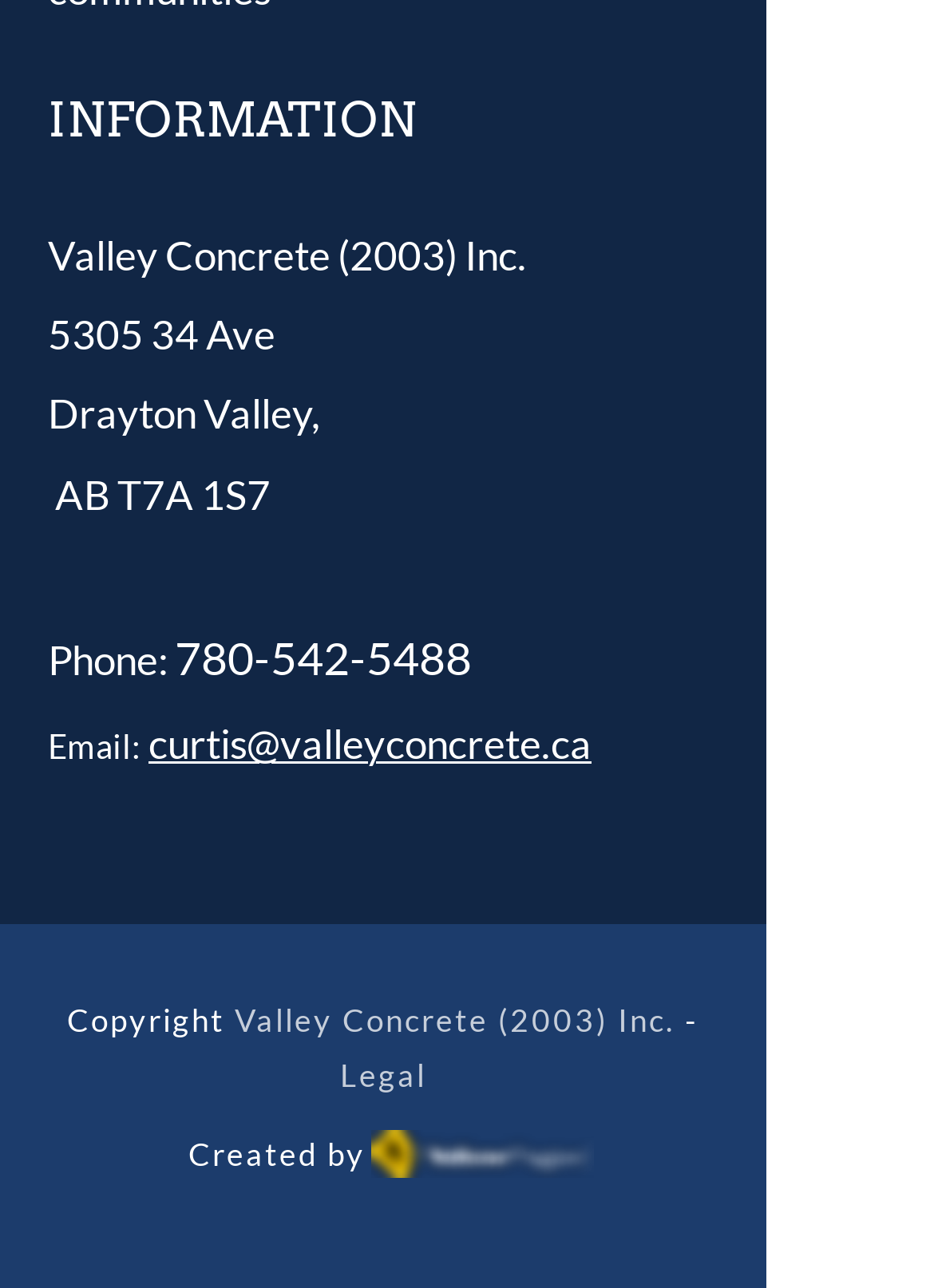Using floating point numbers between 0 and 1, provide the bounding box coordinates in the format (top-left x, top-left y, bottom-right x, bottom-right y). Locate the UI element described here: Valley Concrete (2003) Inc.

[0.251, 0.777, 0.723, 0.807]